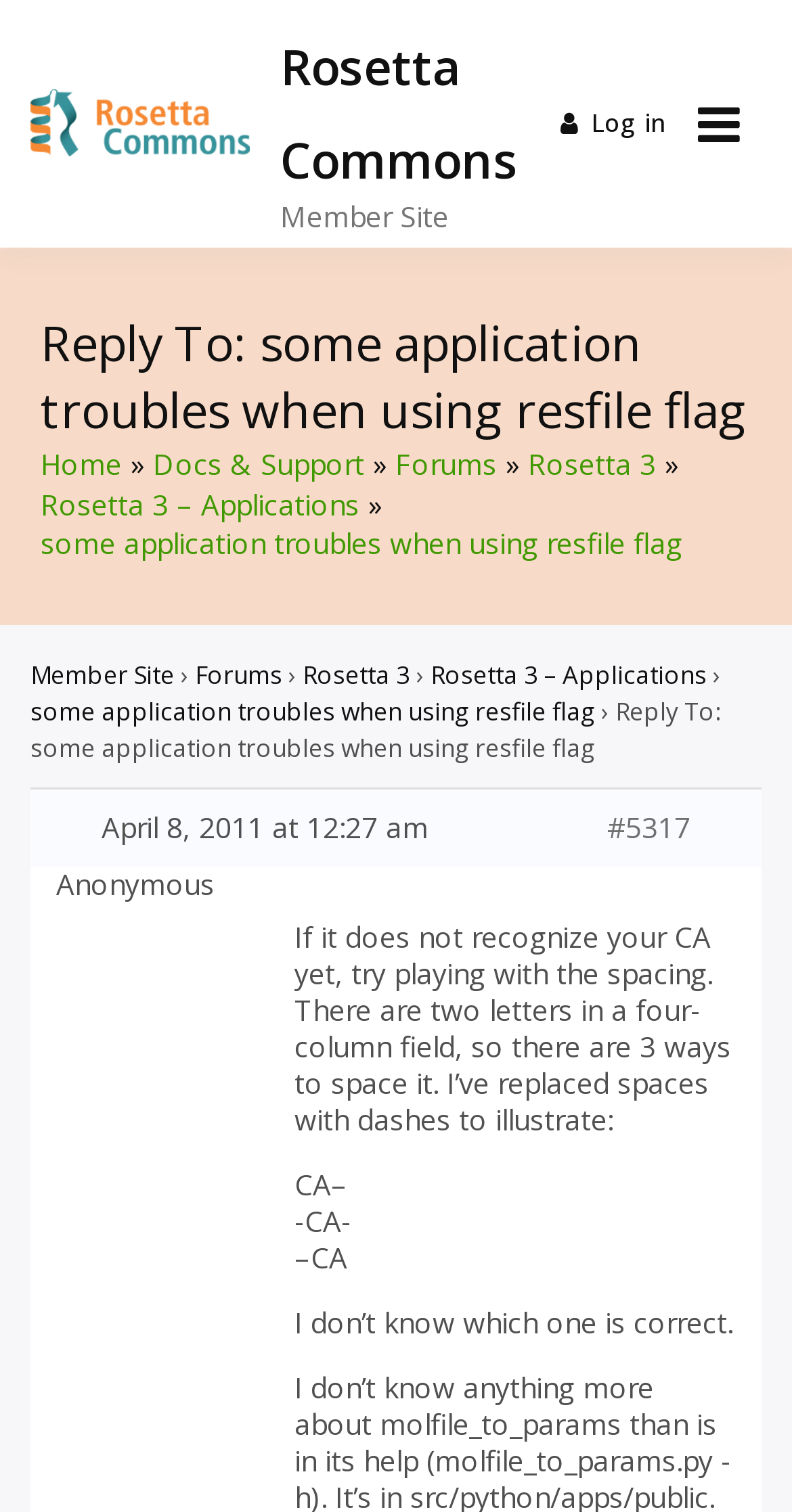What is the date of the post?
Observe the image and answer the question with a one-word or short phrase response.

April 8, 2011